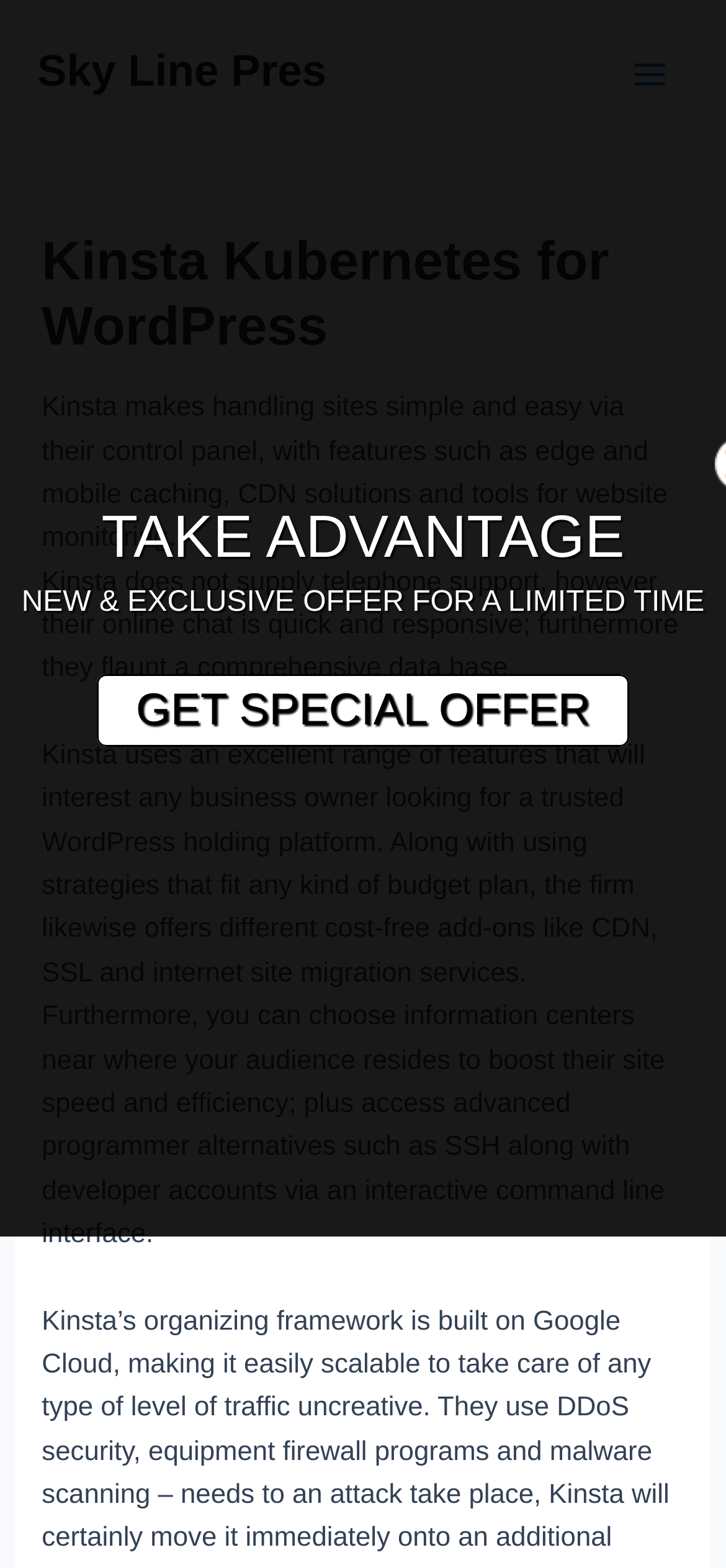Identify the main heading from the webpage and provide its text content.

Kinsta Kubernetes for WordPress